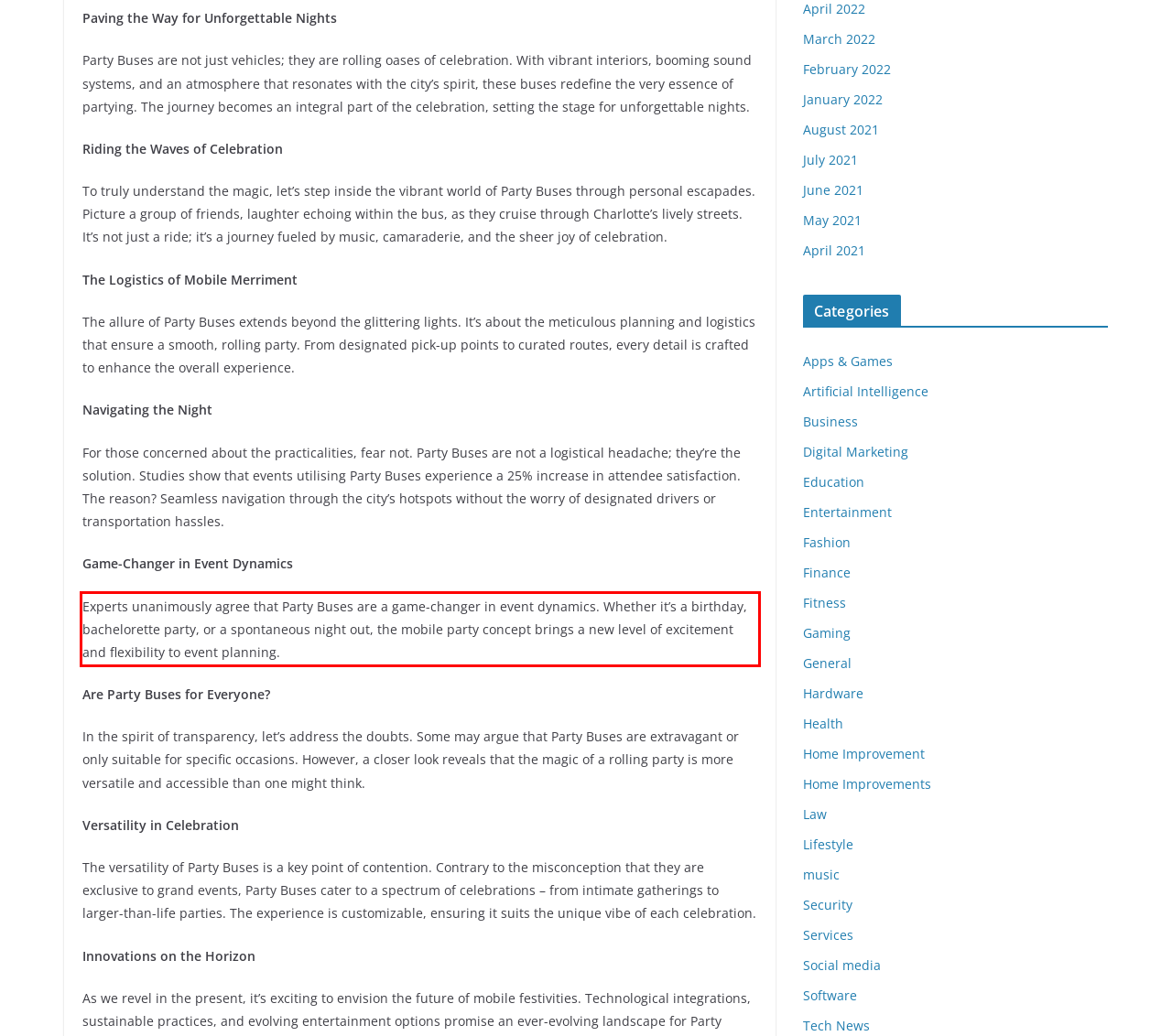Using OCR, extract the text content found within the red bounding box in the given webpage screenshot.

Experts unanimously agree that Party Buses are a game-changer in event dynamics. Whether it’s a birthday, bachelorette party, or a spontaneous night out, the mobile party concept brings a new level of excitement and flexibility to event planning.